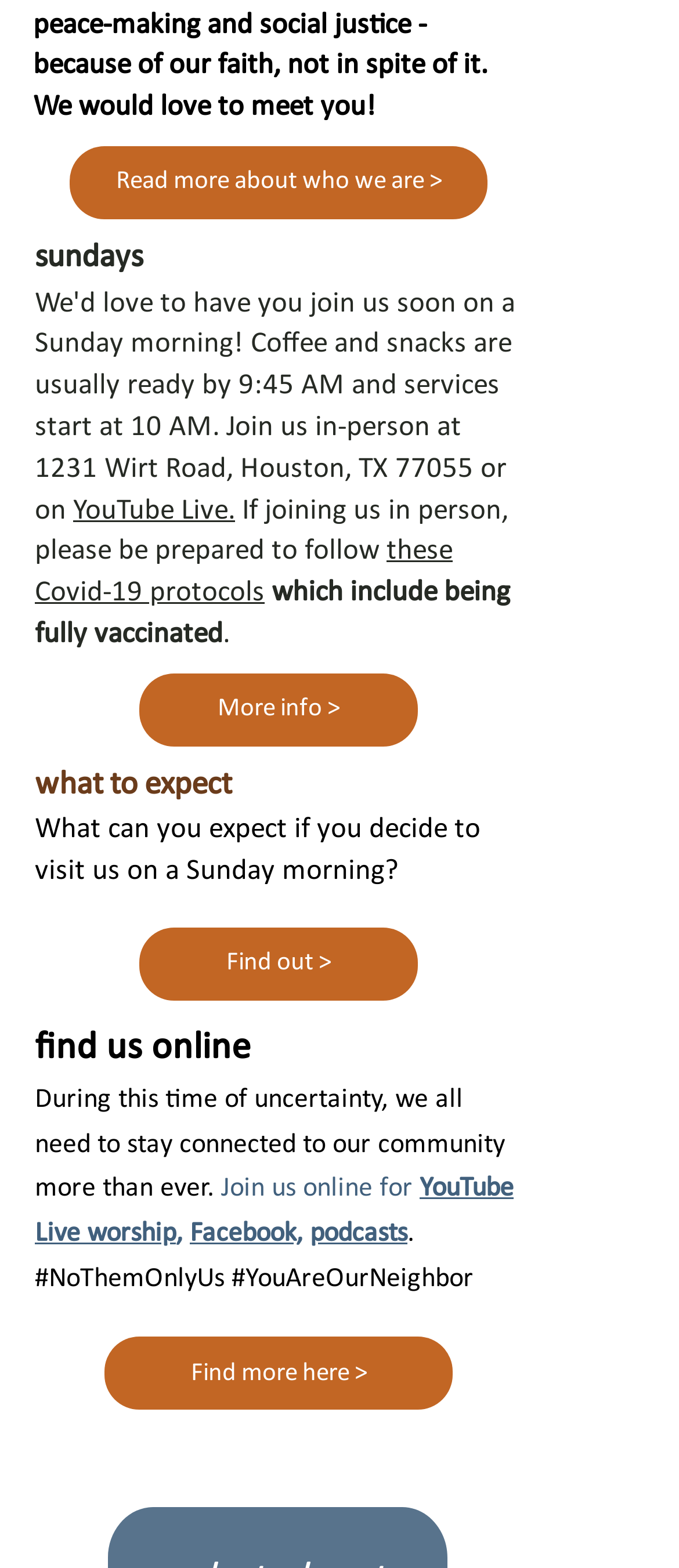Can you find the bounding box coordinates for the element that needs to be clicked to execute this instruction: "Request a quote"? The coordinates should be given as four float numbers between 0 and 1, i.e., [left, top, right, bottom].

None